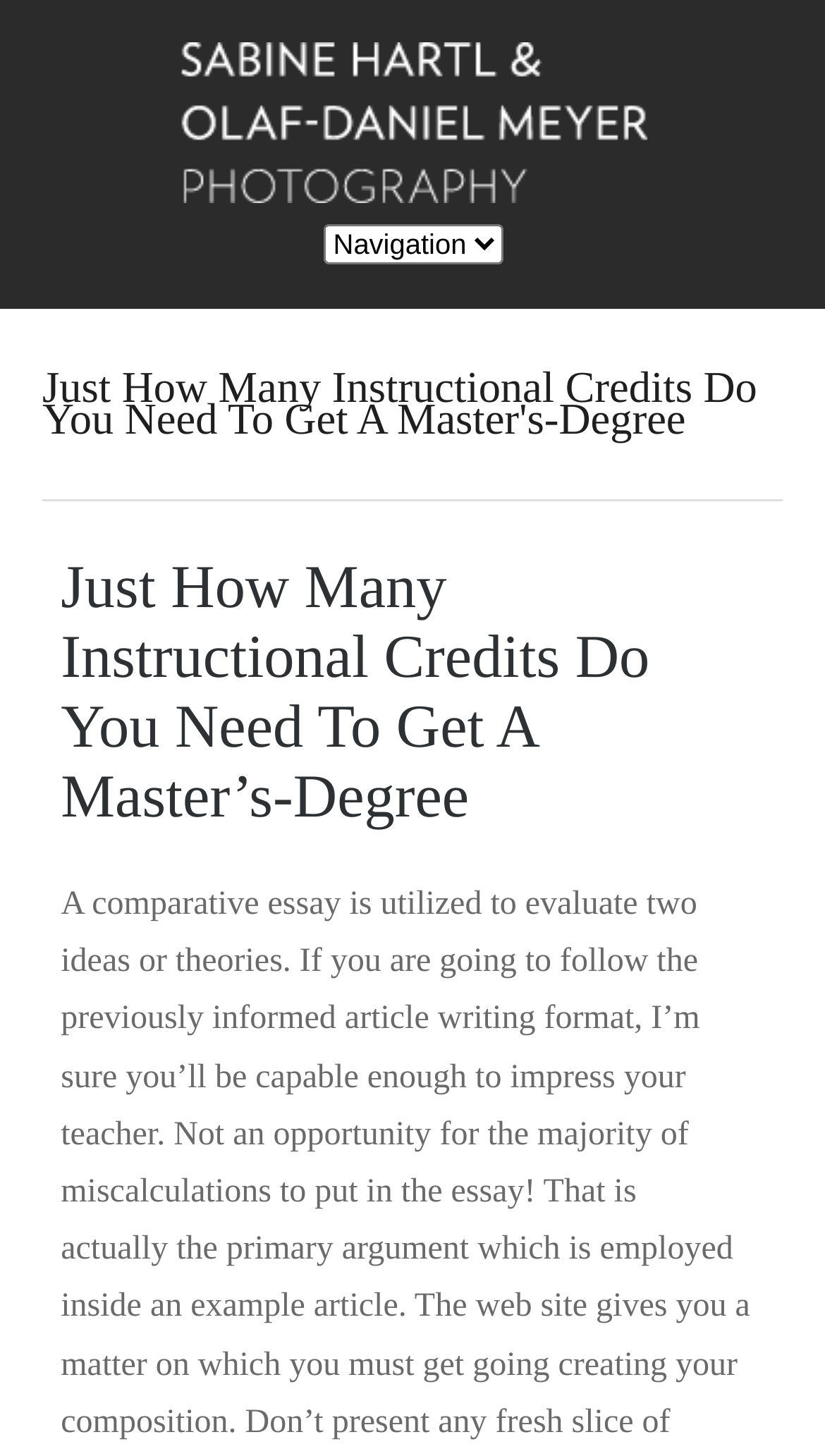What type of text is below the heading?
Can you offer a detailed and complete answer to this question?

Below the heading 'Just How Many Instructional Credits Do You Need To Get A Master's-Degree', there is a block of text that appears to be an example essay, as it discusses the structure of a comparative essay and provides a sample argument.